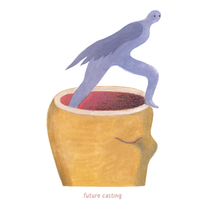What is the color of the figure's body?
Using the image as a reference, answer with just one word or a short phrase.

Blue